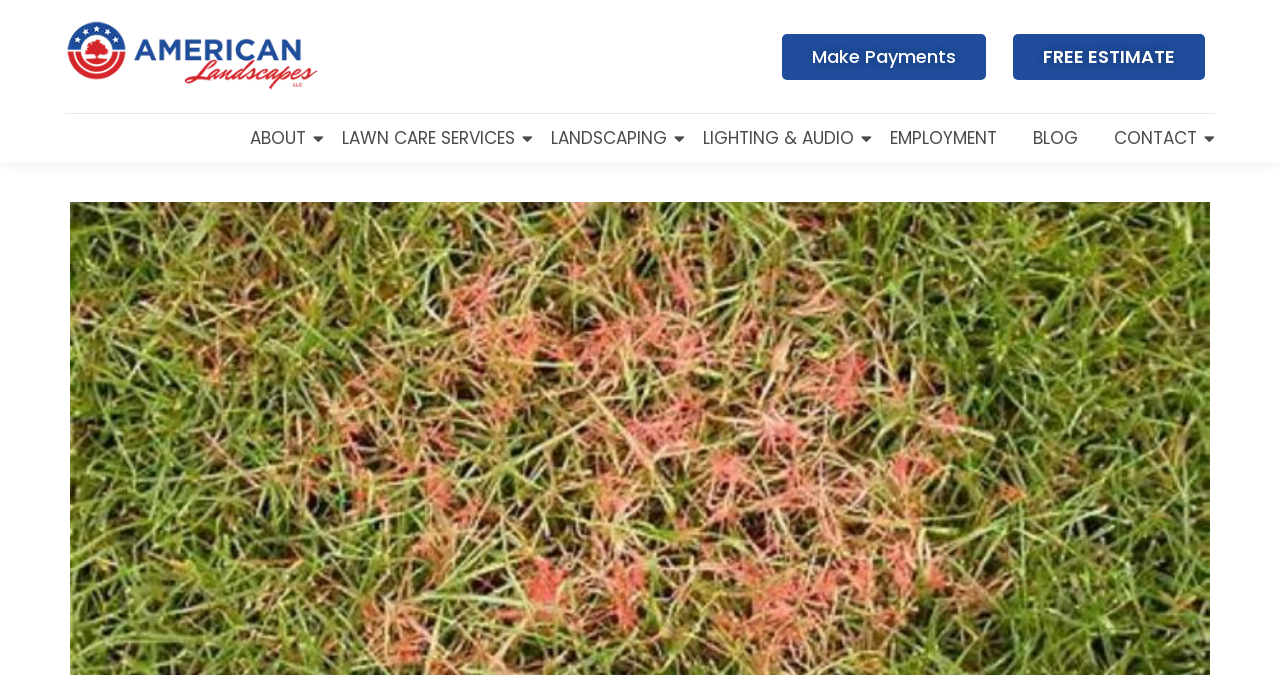What is the logo of the company?
Please respond to the question with a detailed and thorough explanation.

The logo of the company is located at the top left corner of the webpage, and it is an image with a bounding box coordinate of [0.051, 0.03, 0.25, 0.138]. The logo is a link that can be clicked to navigate to another page.